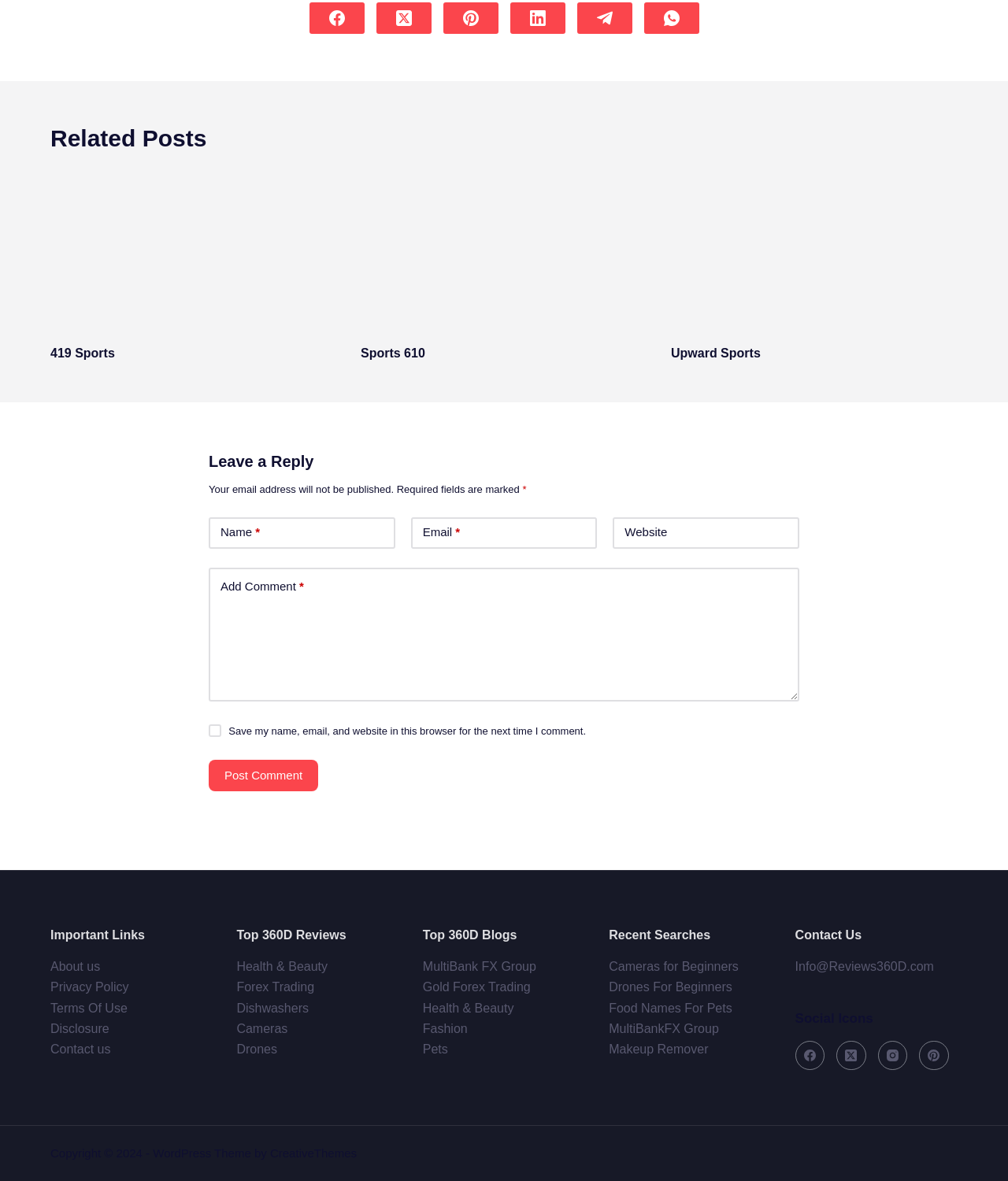Answer the following in one word or a short phrase: 
What is the copyright information at the bottom of the webpage?

Copyright 2024 - WordPress Theme by CreativeThemes